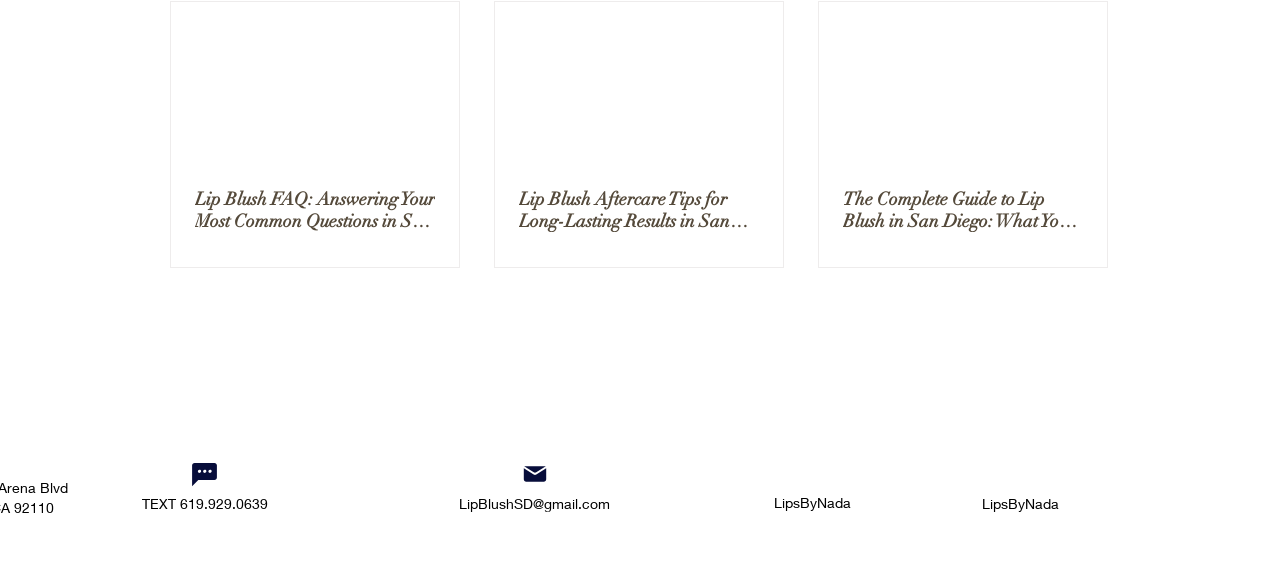Carefully examine the image and provide an in-depth answer to the question: What is the contact phone number?

The contact phone number can be found in the static text element with the text 'TEXT 619.929.0639', which is located near the bottom of the webpage.